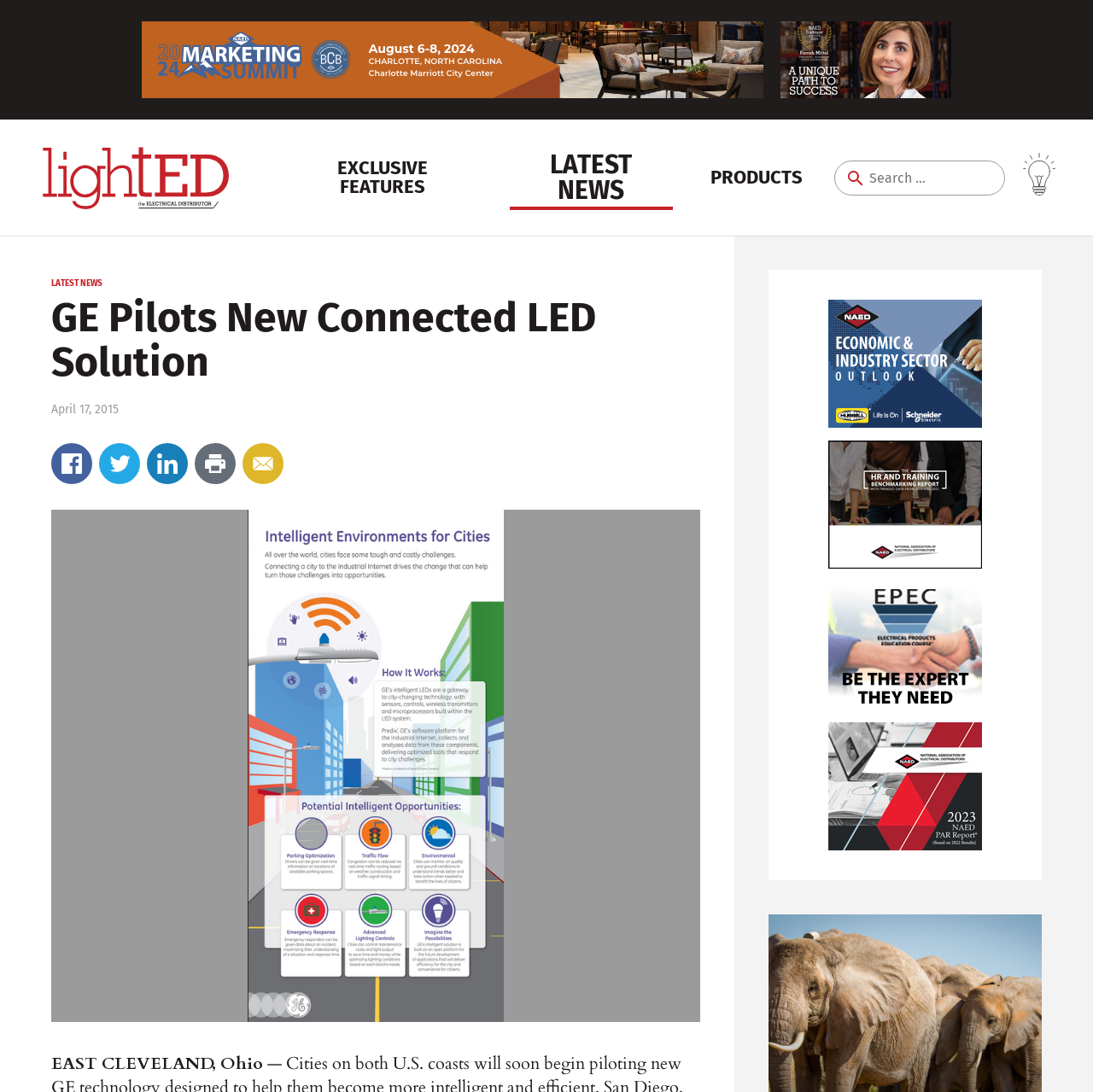Please provide a detailed answer to the question below by examining the image:
How many images are there in the main content section?

I counted the number of images in the main content section, which are the image of the LED solution and the image of the news article, totaling 2 images.